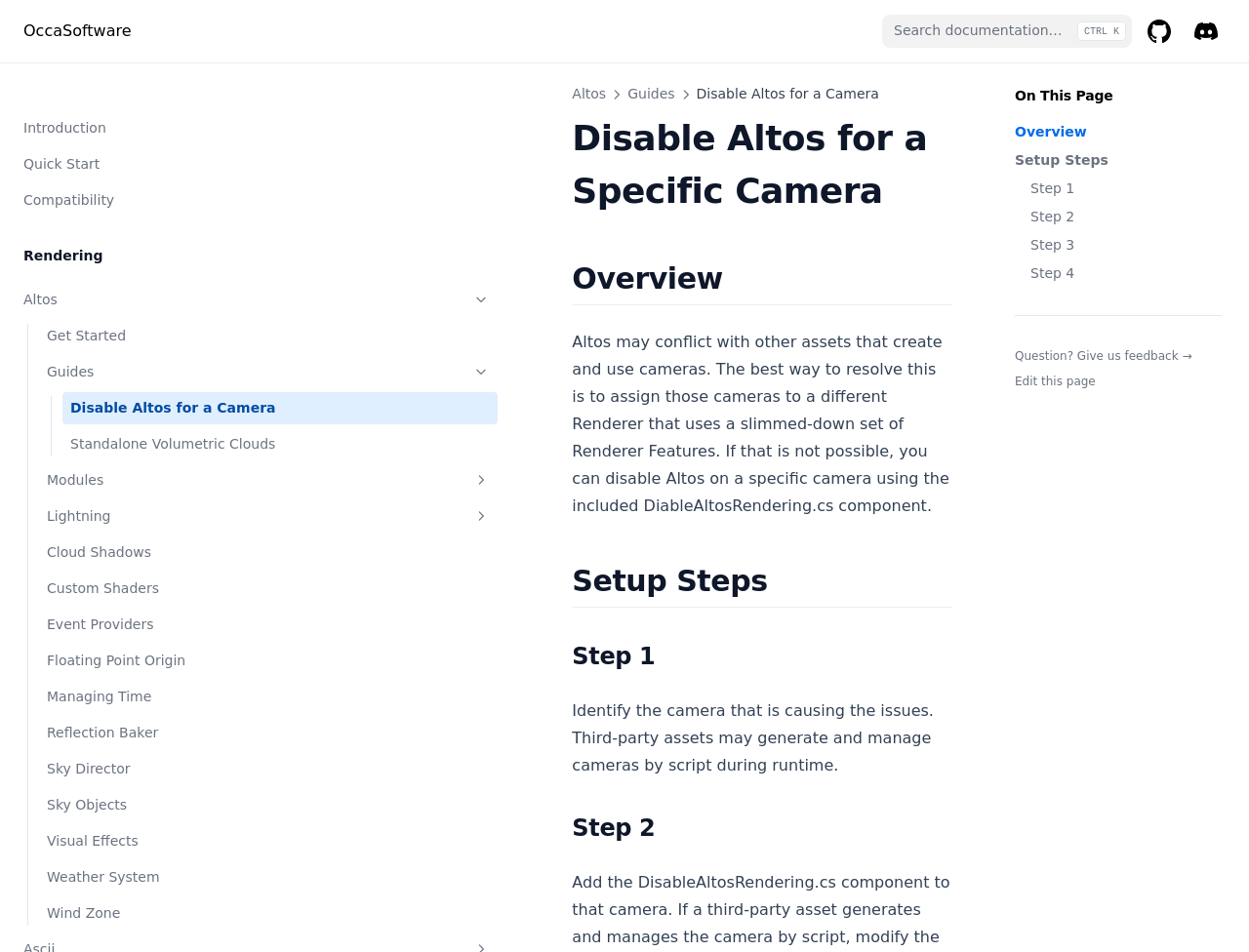Refer to the screenshot and answer the following question in detail:
What is the purpose of the DisableAltosRendering.cs component?

According to the webpage content, the DisableAltosRendering.cs component is used to disable Altos on a specific camera, which is necessary when Altos conflicts with other assets that create and use cameras.